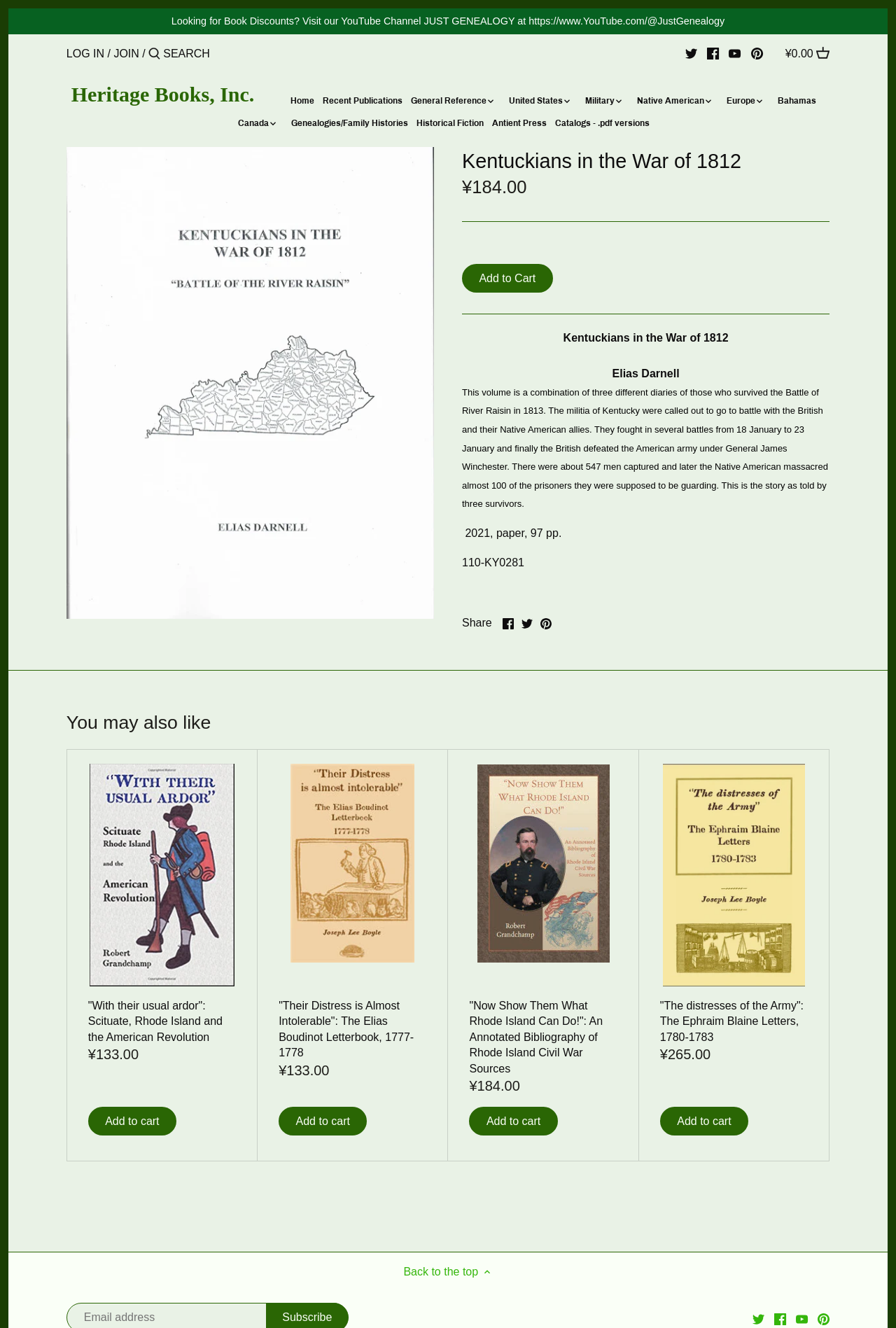Determine the bounding box coordinates of the clickable area required to perform the following instruction: "add to cart". The coordinates should be represented as four float numbers between 0 and 1: [left, top, right, bottom].

[0.516, 0.199, 0.617, 0.22]